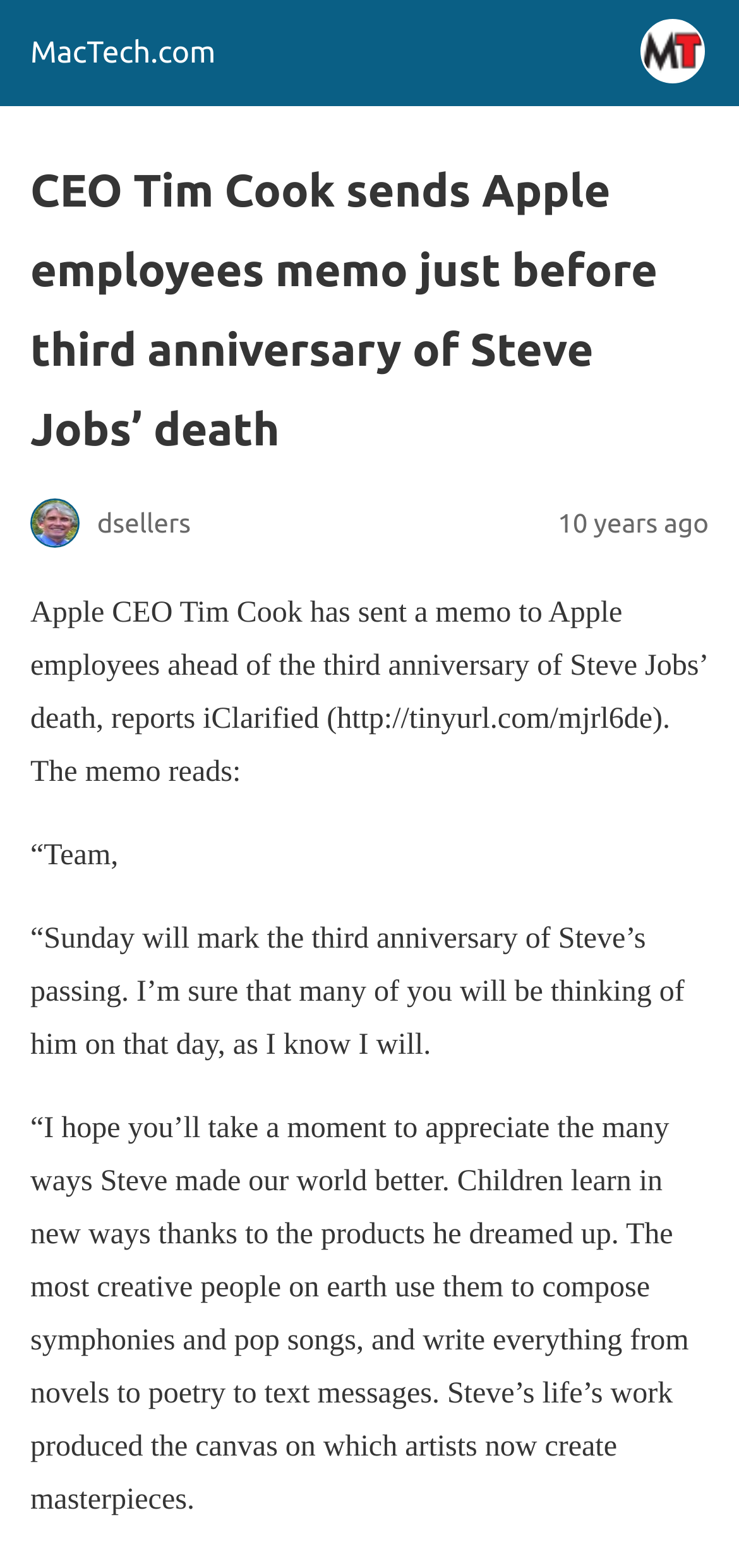Use a single word or phrase to answer the question:
How long ago did Steve Jobs pass away?

10 years ago